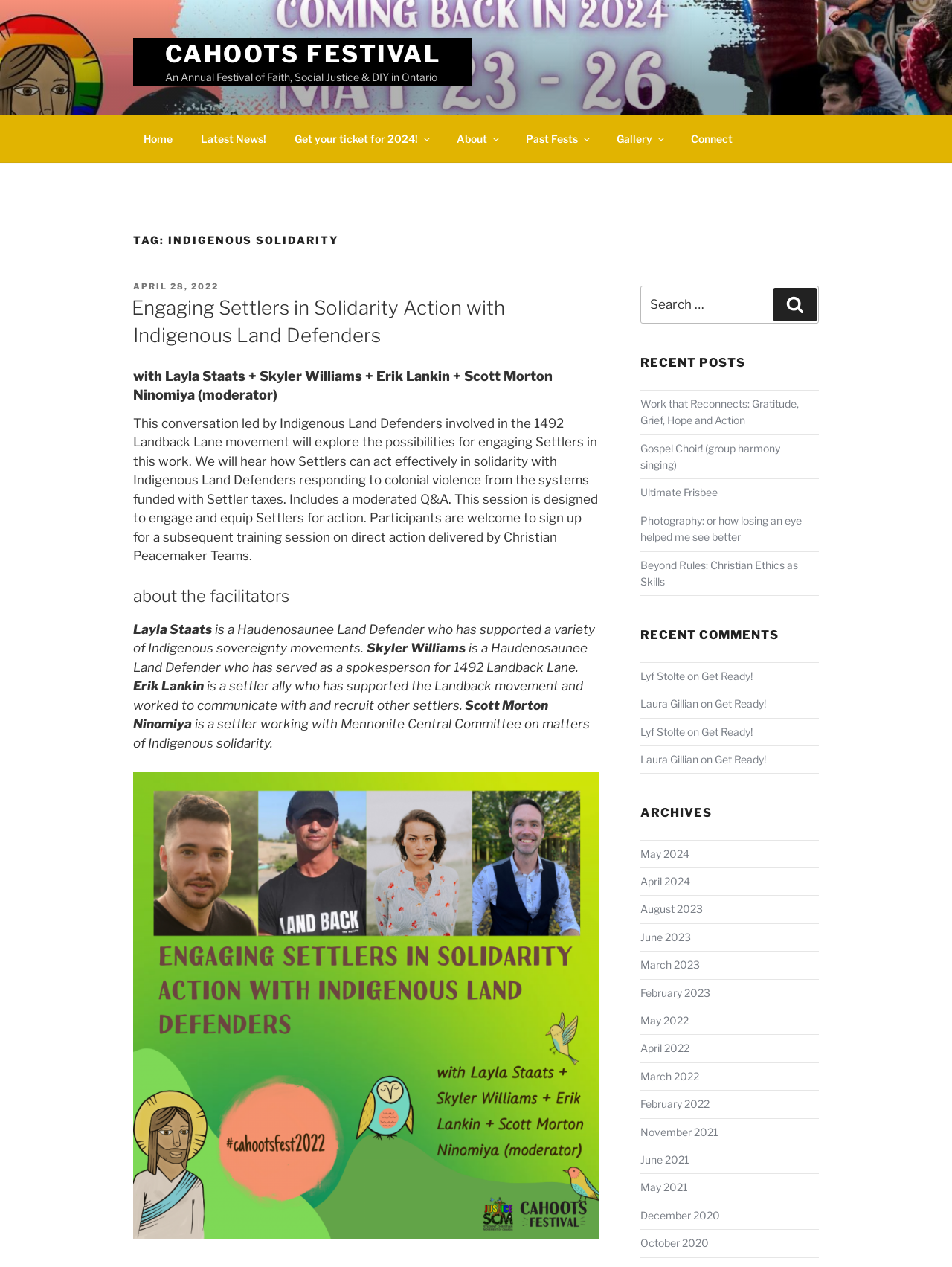Please find the bounding box coordinates in the format (top-left x, top-left y, bottom-right x, bottom-right y) for the given element description. Ensure the coordinates are floating point numbers between 0 and 1. Description: Get Ready!

[0.737, 0.572, 0.791, 0.582]